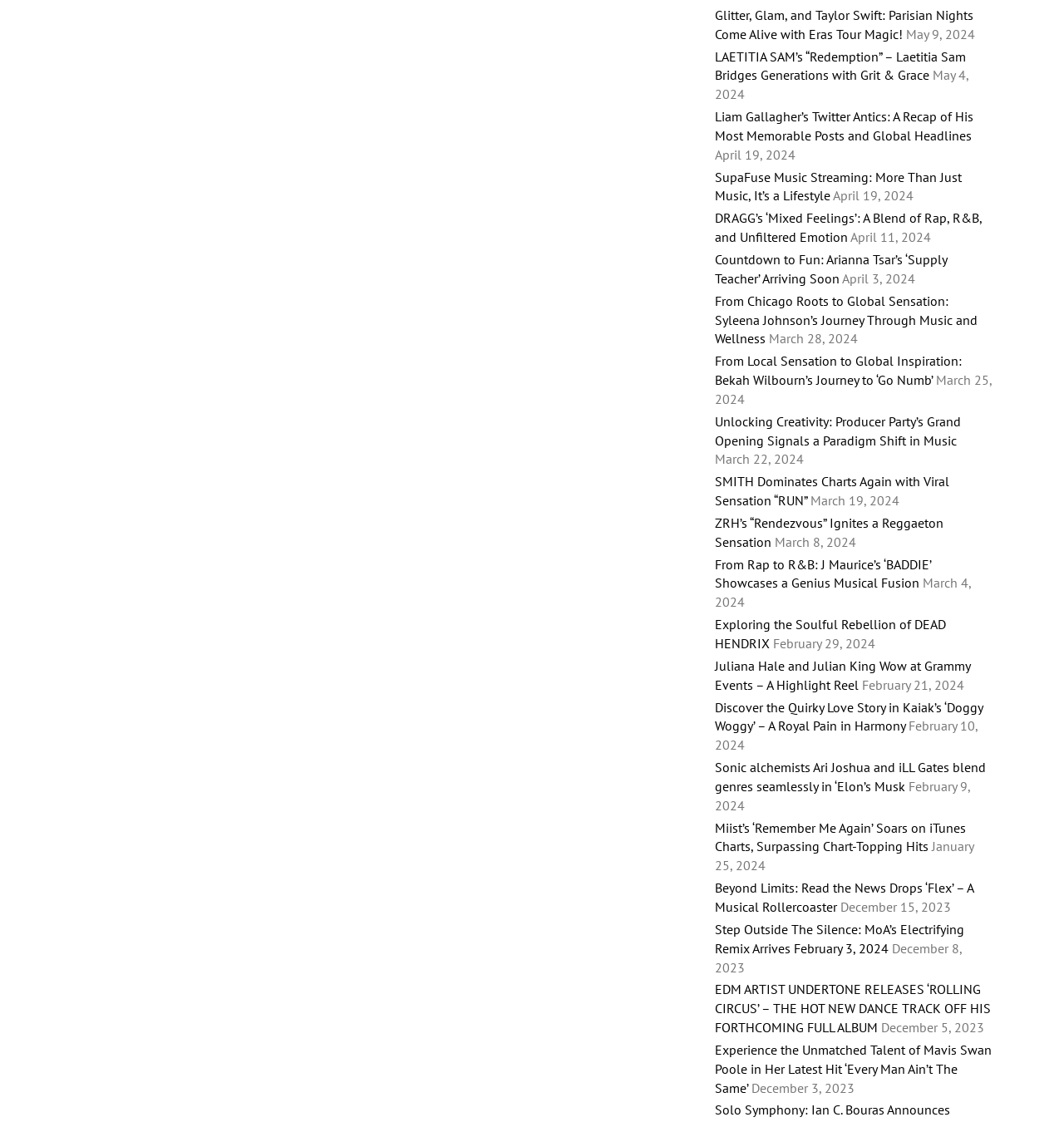Find the bounding box coordinates of the element you need to click on to perform this action: 'Read about Glitter, Glam, and Taylor Swift: Parisian Nights Come Alive with Eras Tour Magic!'. The coordinates should be represented by four float values between 0 and 1, in the format [left, top, right, bottom].

[0.672, 0.006, 0.915, 0.038]